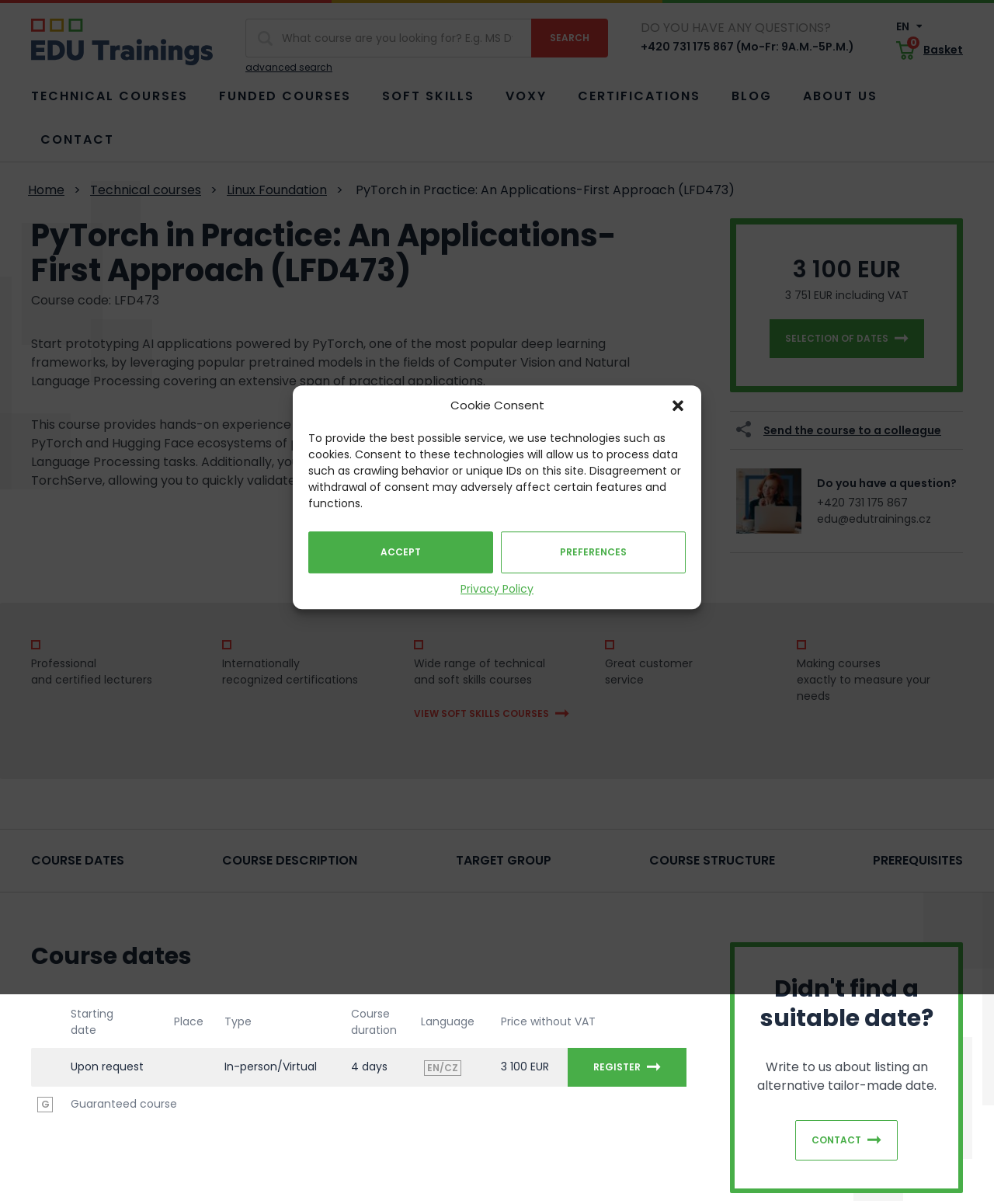Please identify the bounding box coordinates of the area I need to click to accomplish the following instruction: "Search for a course".

[0.247, 0.015, 0.534, 0.048]